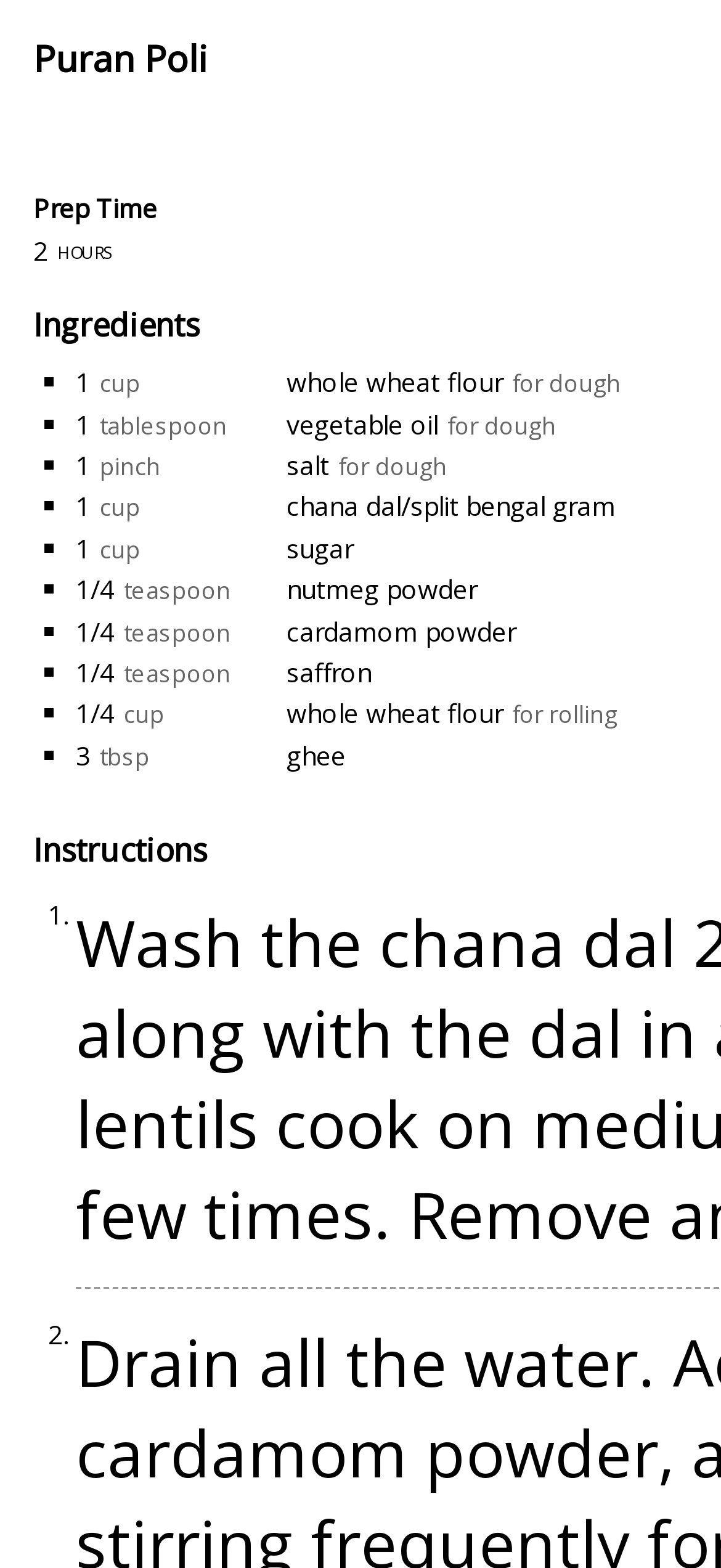Please determine the bounding box coordinates for the element that should be clicked to follow these instructions: "Go to next news page".

None